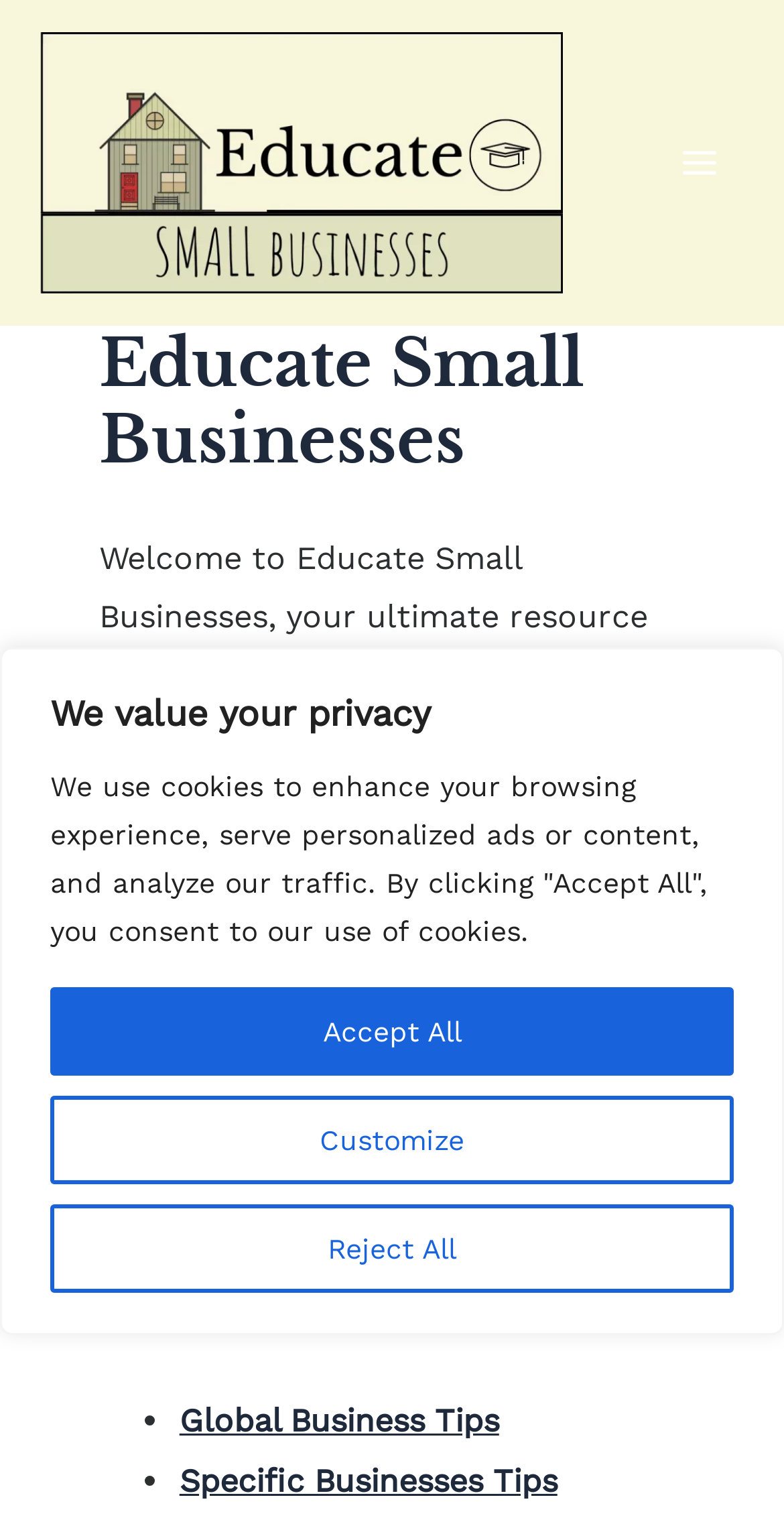Describe the webpage meticulously, covering all significant aspects.

The webpage is dedicated to educating small businesses, providing expert tips and examples for success. At the top of the page, there is a banner with the logo "Educate Small Businesses" and a button on the right side. Below the banner, a privacy notice is displayed, informing users about the use of cookies and providing options to customize, reject, or accept all cookies.

The main content of the page is divided into sections. The first section welcomes users to the website, describing it as a resource for running a successful small business. This section is followed by a horizontal separator. The next section outlines the website's approach, focusing on two main pillars of small business success. 

Below this section, there is a list of two items, marked with bullet points, providing links to "Global Business Tips" and "Specific Businesses Tips". These links are likely to lead to more detailed information and resources on the respective topics. Overall, the webpage is well-structured, with clear headings and concise text, making it easy to navigate and understand.